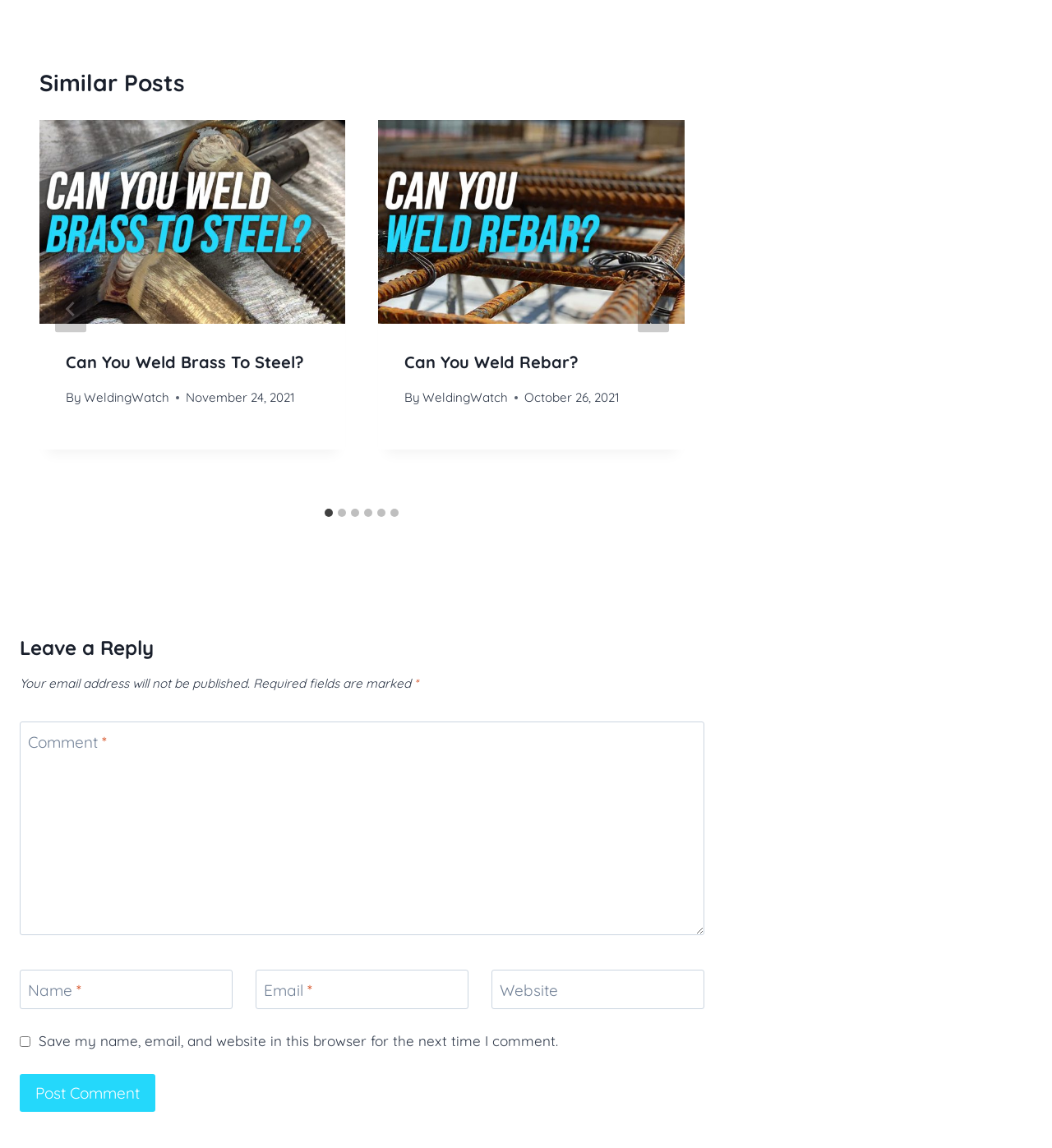Please identify the bounding box coordinates of the region to click in order to complete the given instruction: "Click the 'Can You Weld Brass To Steel?' link". The coordinates should be four float numbers between 0 and 1, i.e., [left, top, right, bottom].

[0.038, 0.105, 0.328, 0.282]